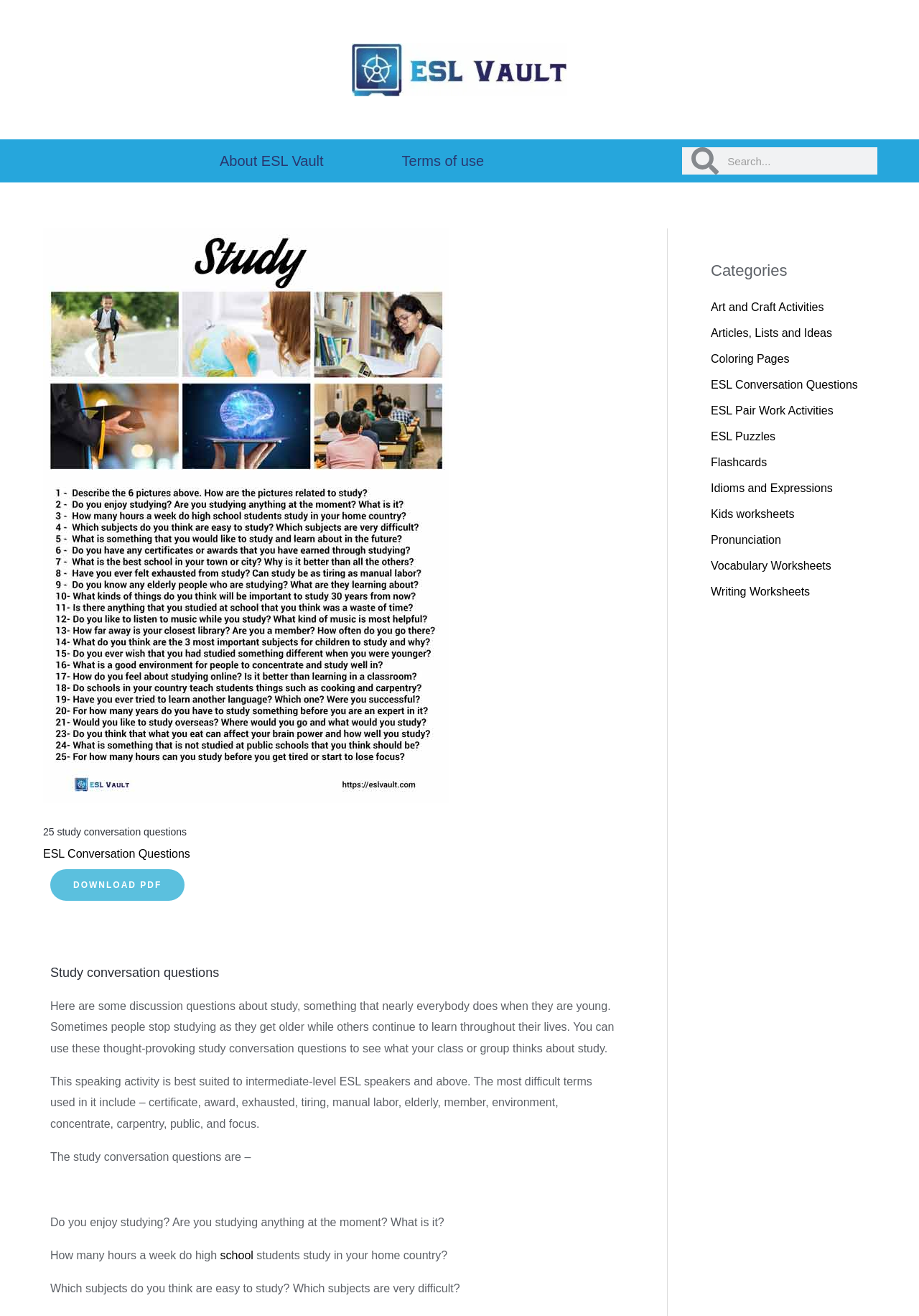Locate the bounding box of the user interface element based on this description: "Articles, Lists and Ideas".

[0.773, 0.248, 0.905, 0.258]